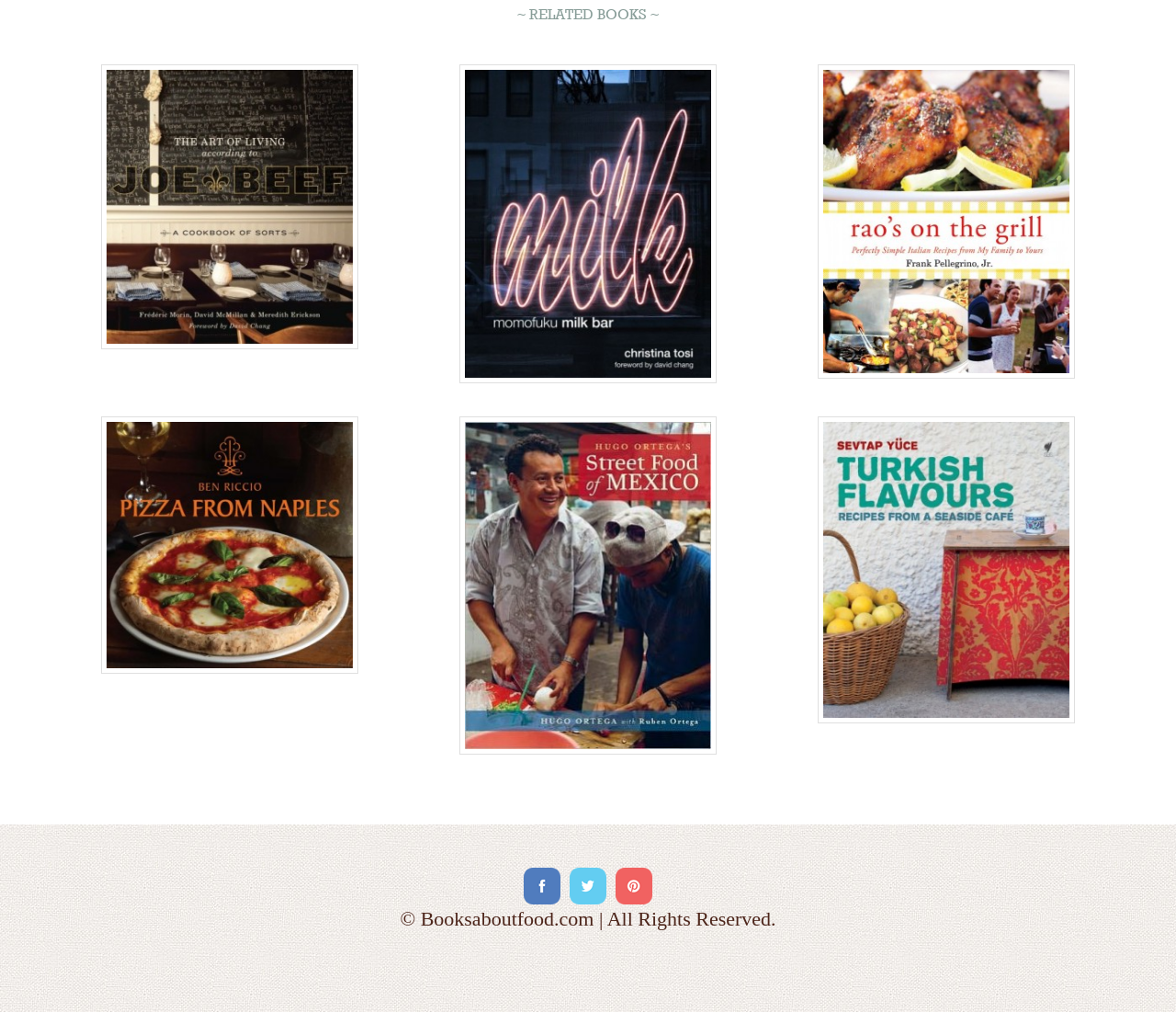How many related books are listed?
From the screenshot, supply a one-word or short-phrase answer.

5